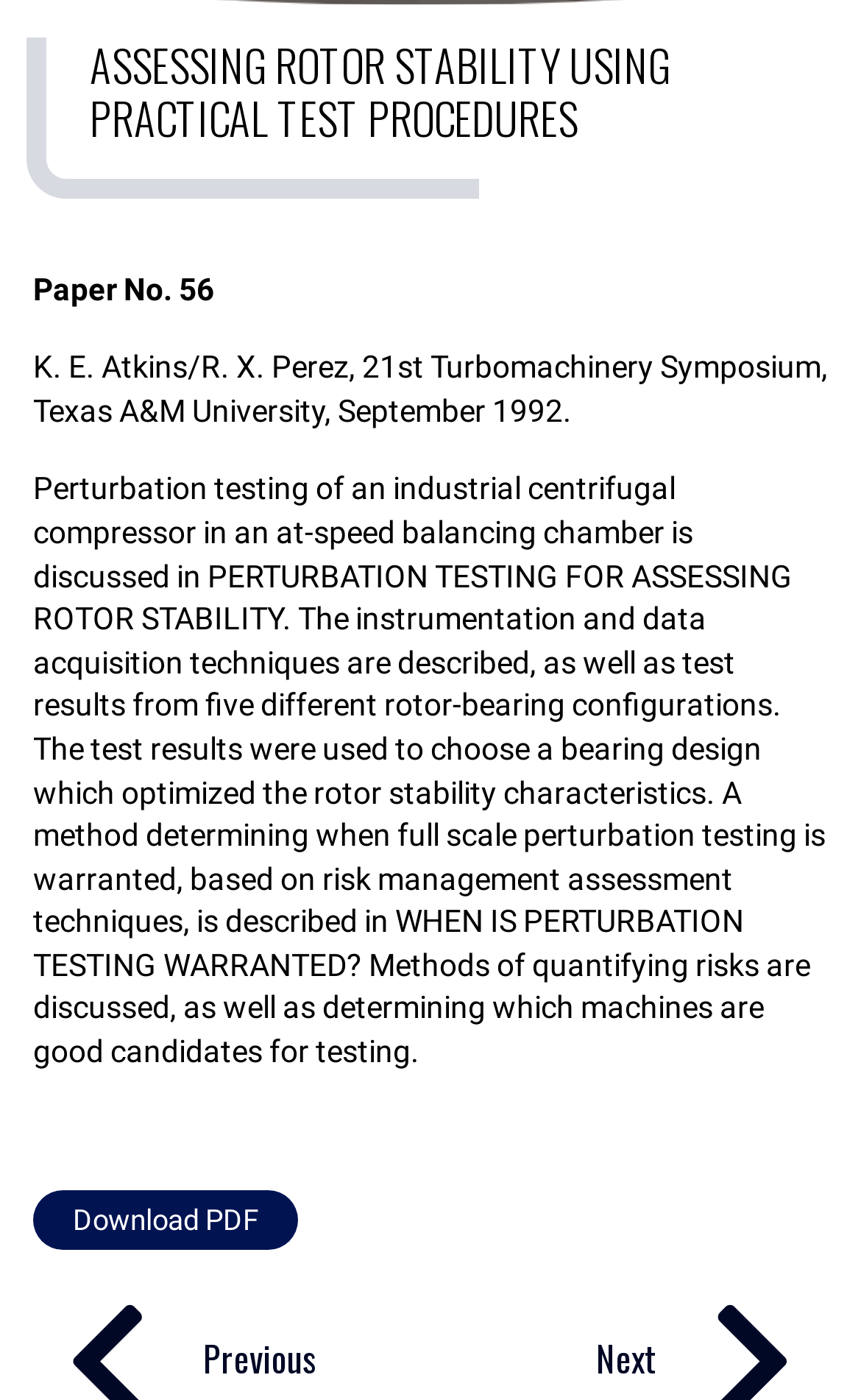Given the webpage screenshot and the description, determine the bounding box coordinates (top-left x, top-left y, bottom-right x, bottom-right y) that define the location of the UI element matching this description: Next

[0.692, 0.951, 0.923, 0.989]